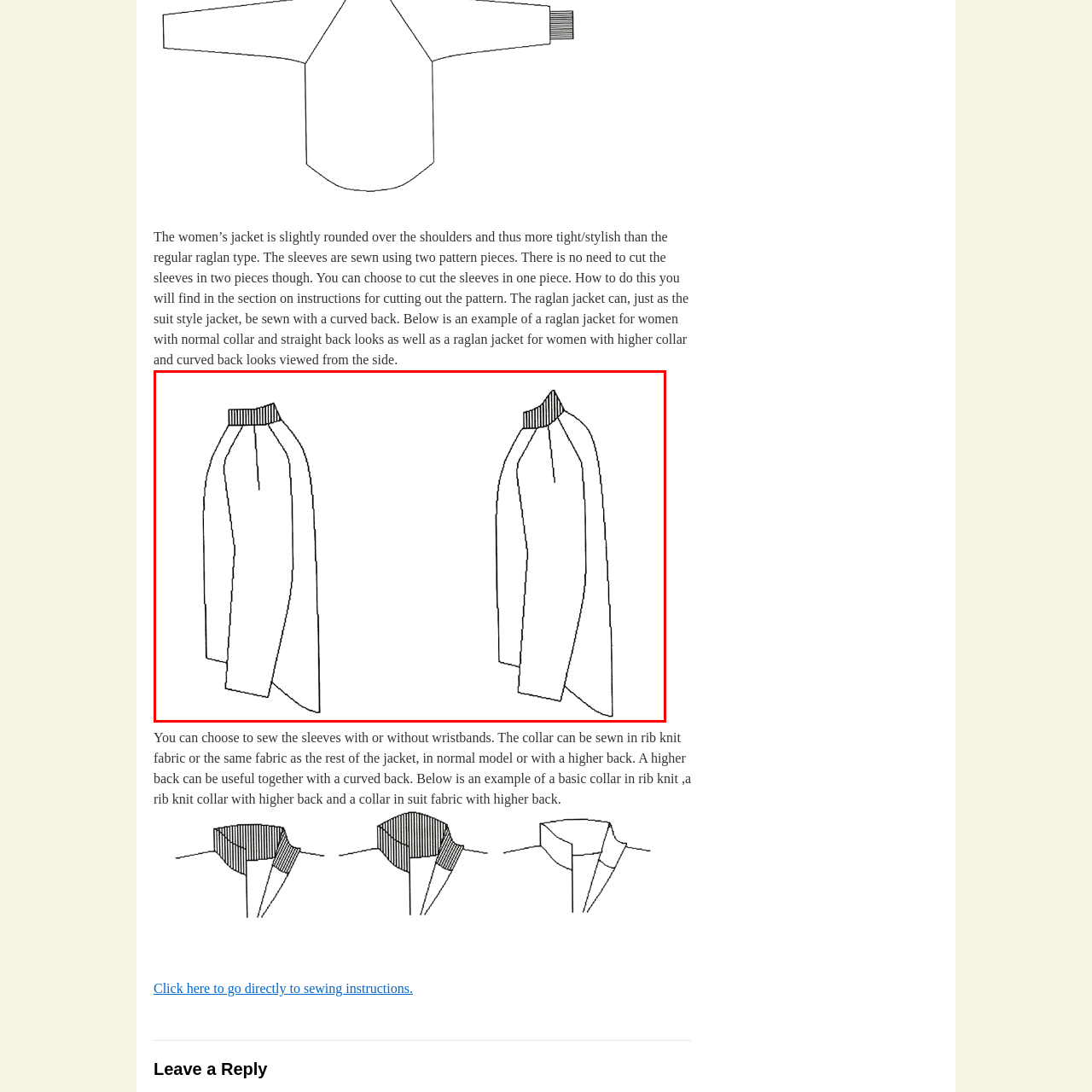View the image highlighted in red and provide one word or phrase: What is the shape of the shoulder in the jacket on the left?

Slightly rounded